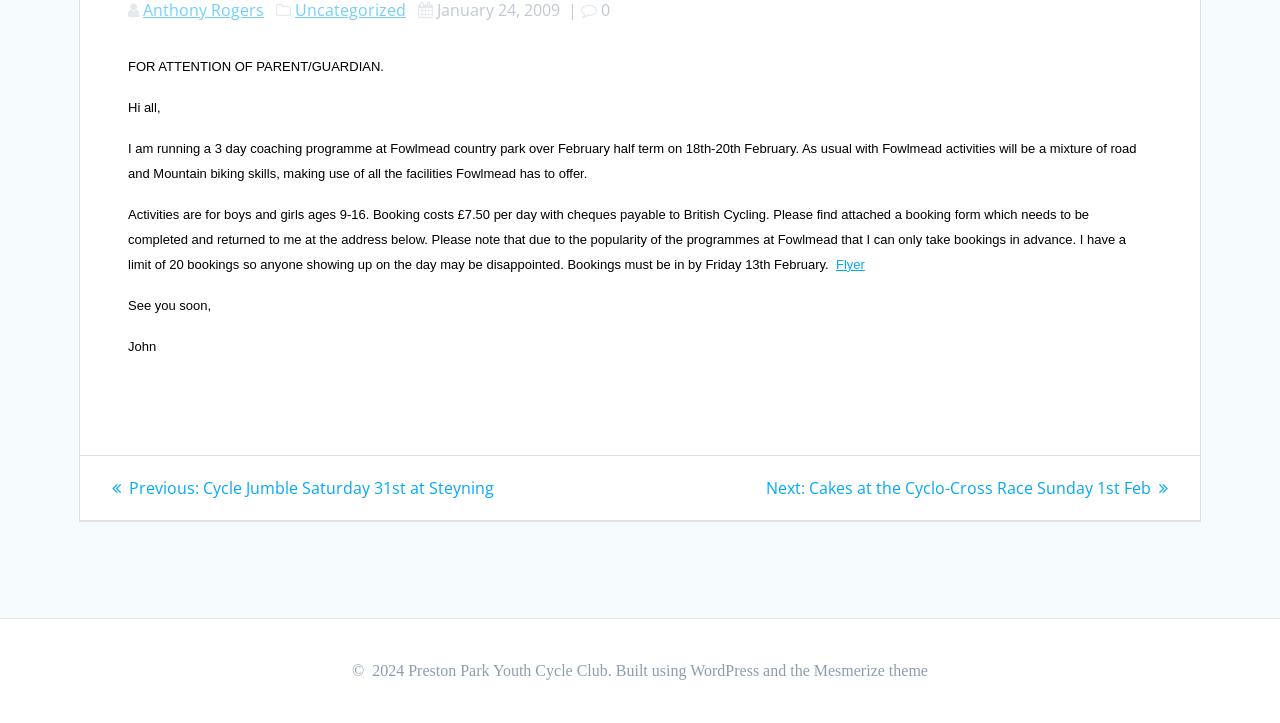Show the bounding box coordinates for the HTML element described as: "Full article here".

None